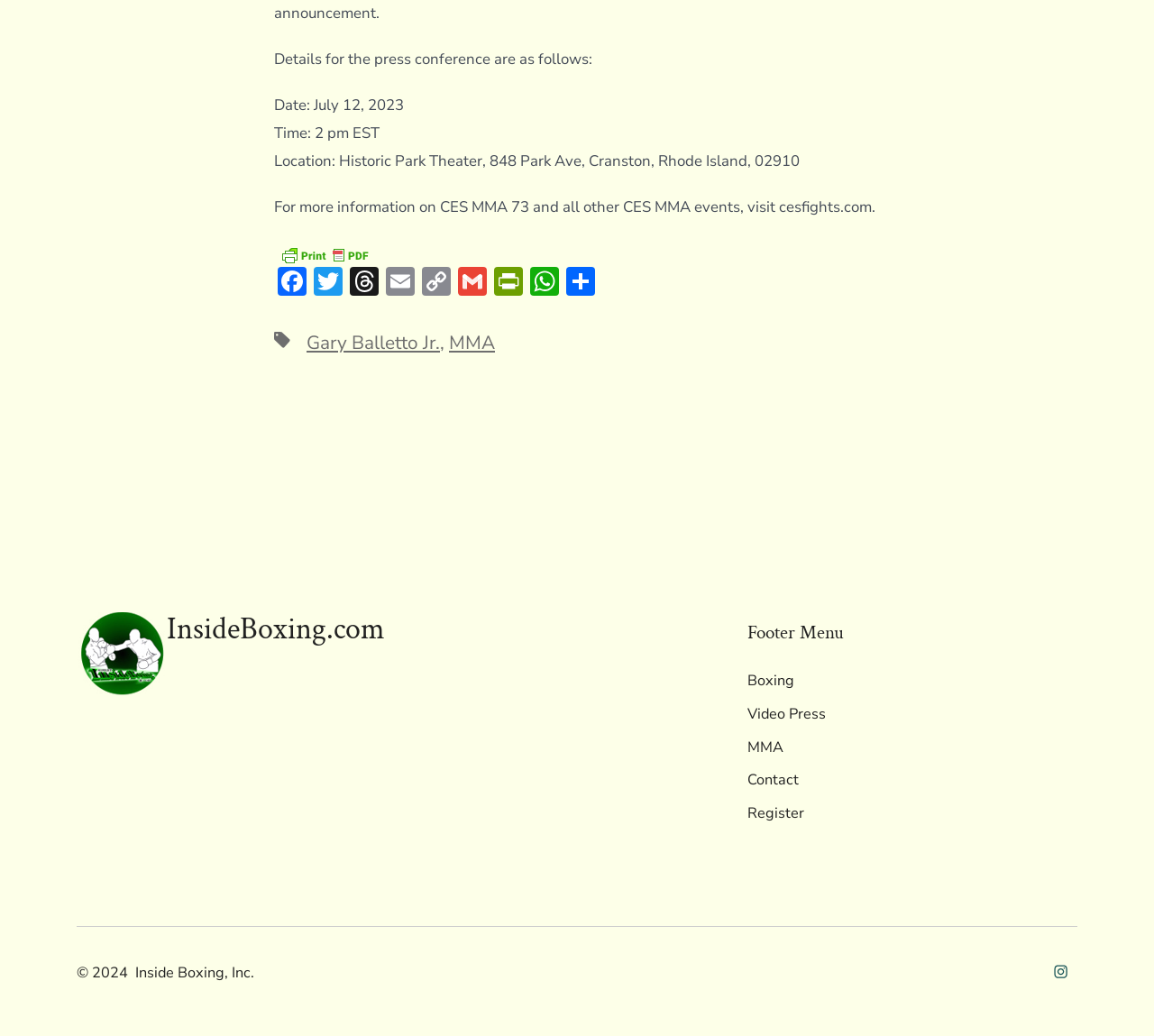Identify the bounding box coordinates of the element to click to follow this instruction: 'Click on Facebook'. Ensure the coordinates are four float values between 0 and 1, provided as [left, top, right, bottom].

[0.238, 0.258, 0.269, 0.291]